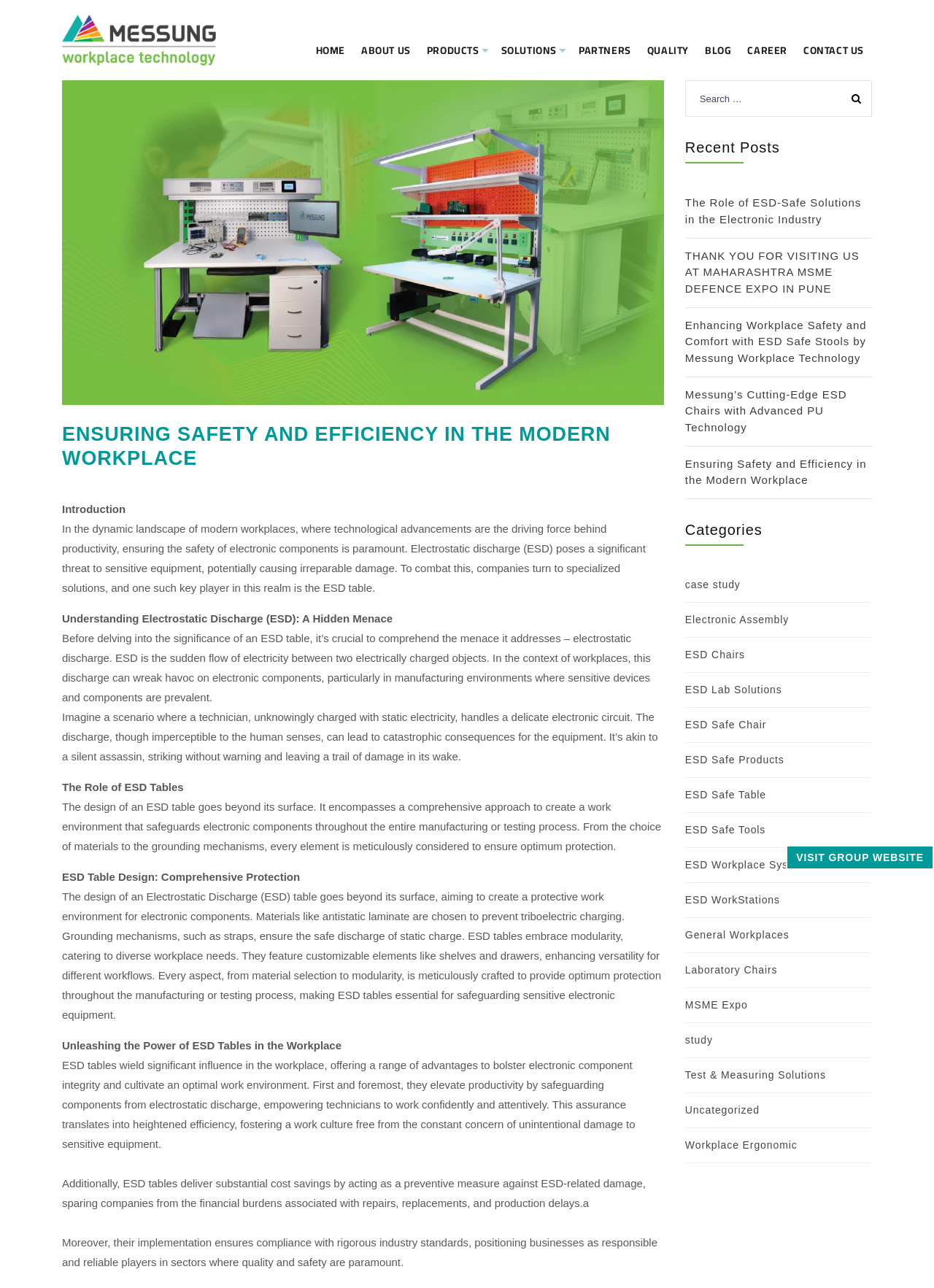Could you indicate the bounding box coordinates of the region to click in order to complete this instruction: "Click on the HOME link".

[0.329, 0.0, 0.378, 0.062]